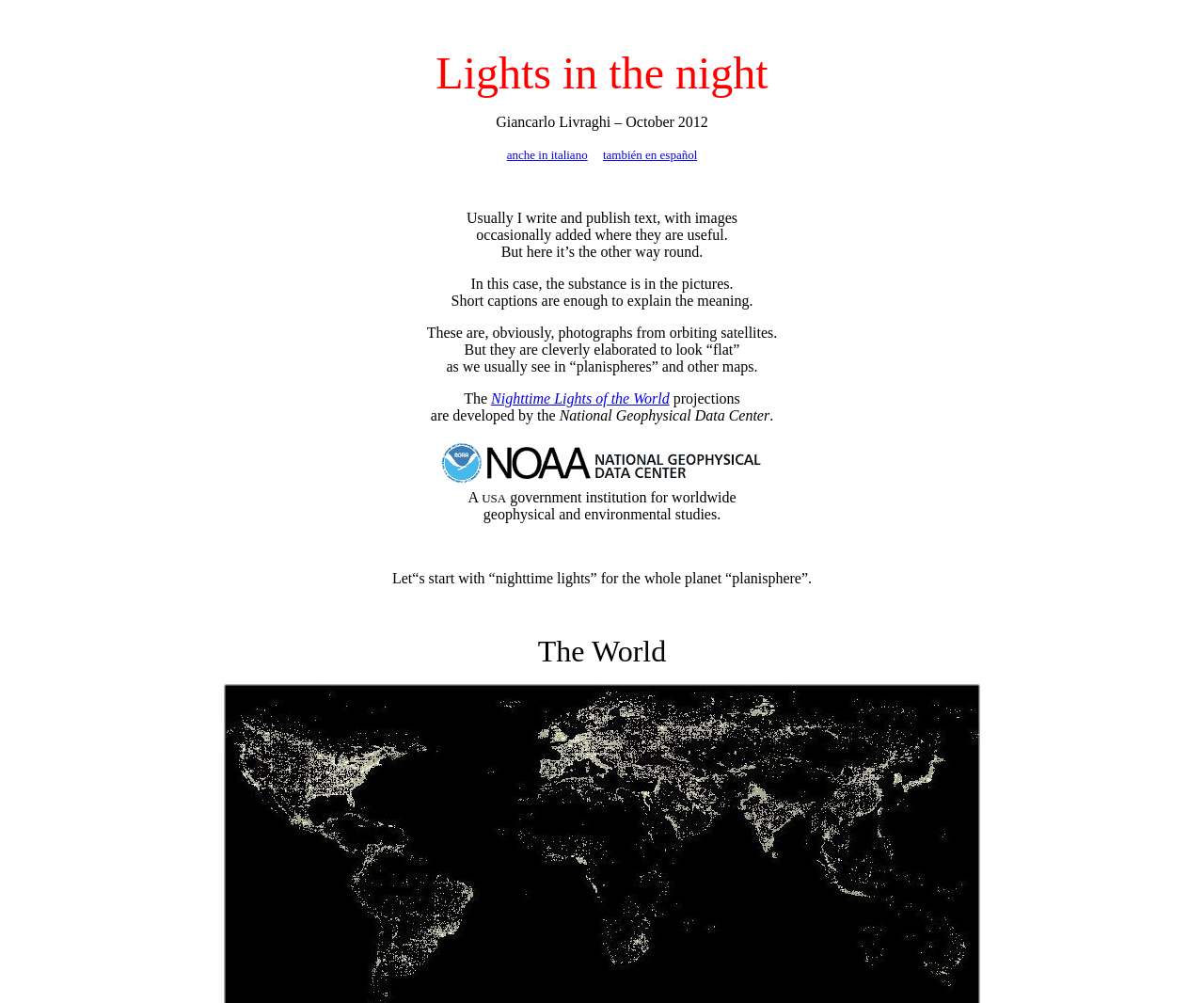Based on the image, please elaborate on the answer to the following question:
What is the institution behind the projections?

The institution behind the projections is mentioned in the static text elements, which say 'The projections are developed by the National Geophysical Data Center'.